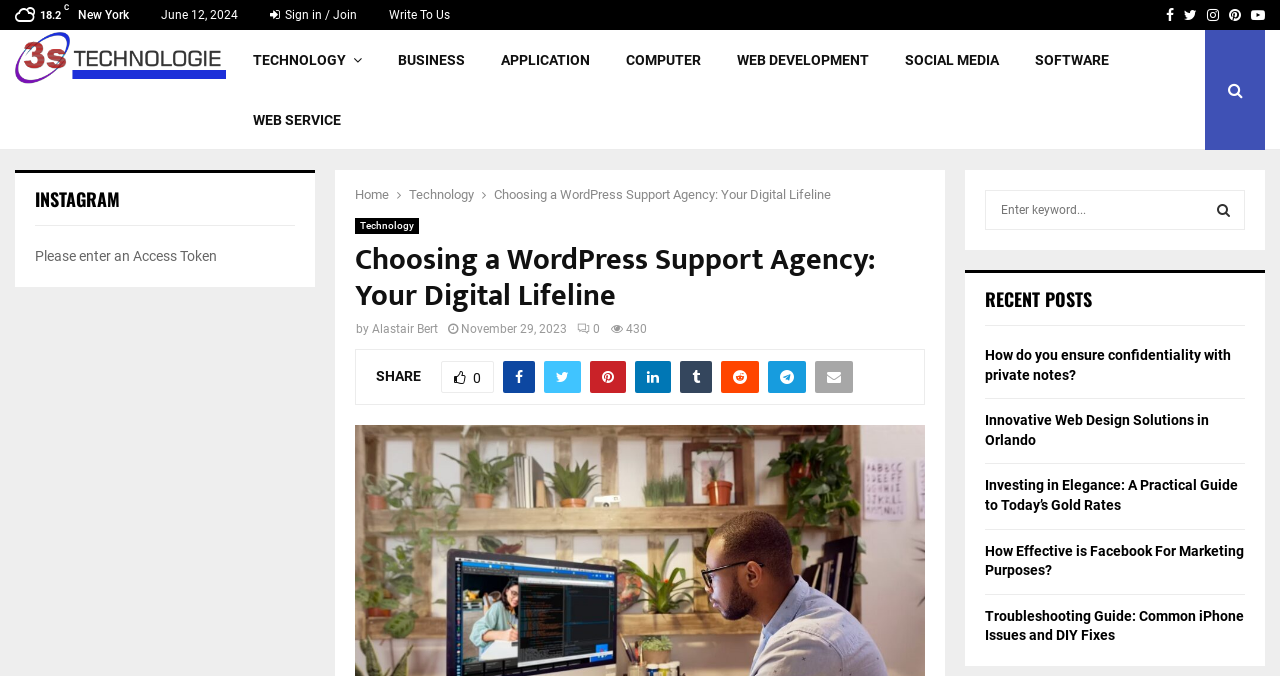Respond to the following query with just one word or a short phrase: 
What is the search box placeholder text?

Search for: